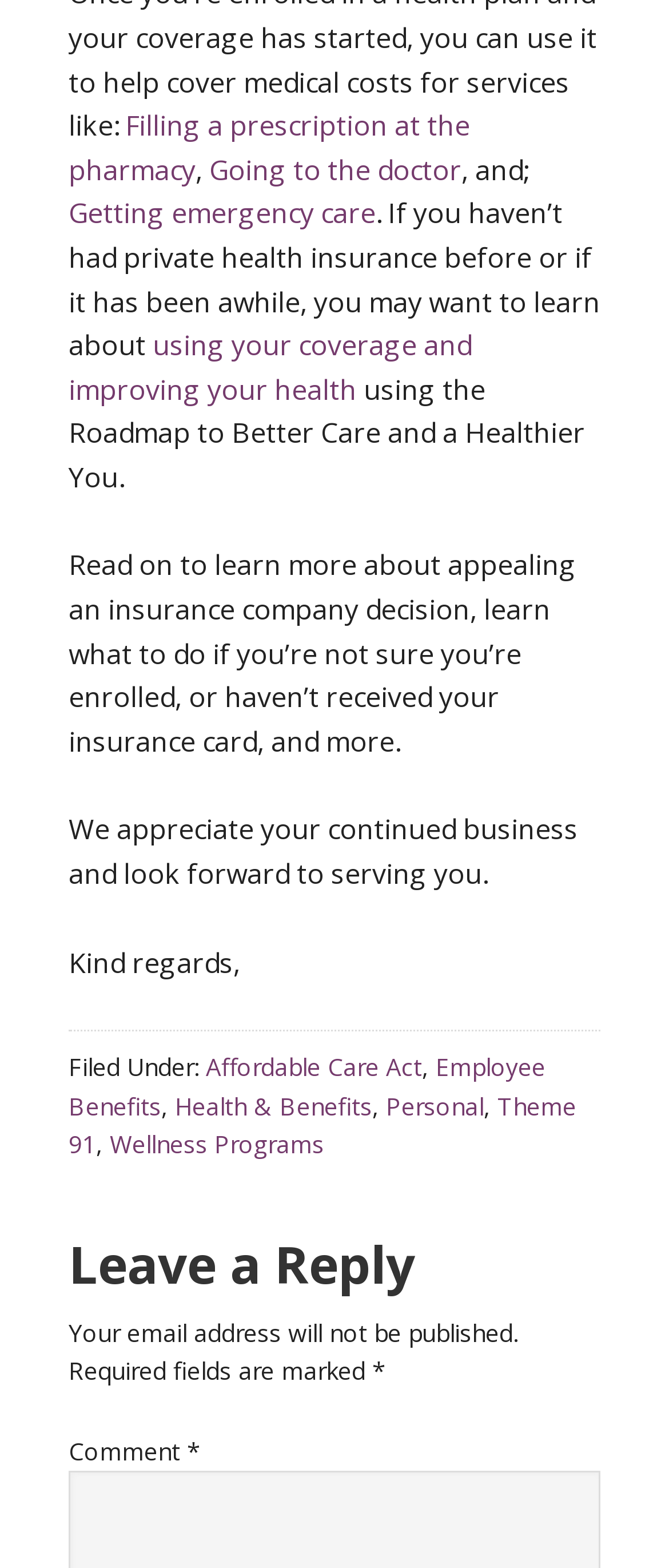Reply to the question with a single word or phrase:
What is required to be marked in the comment section?

Required fields